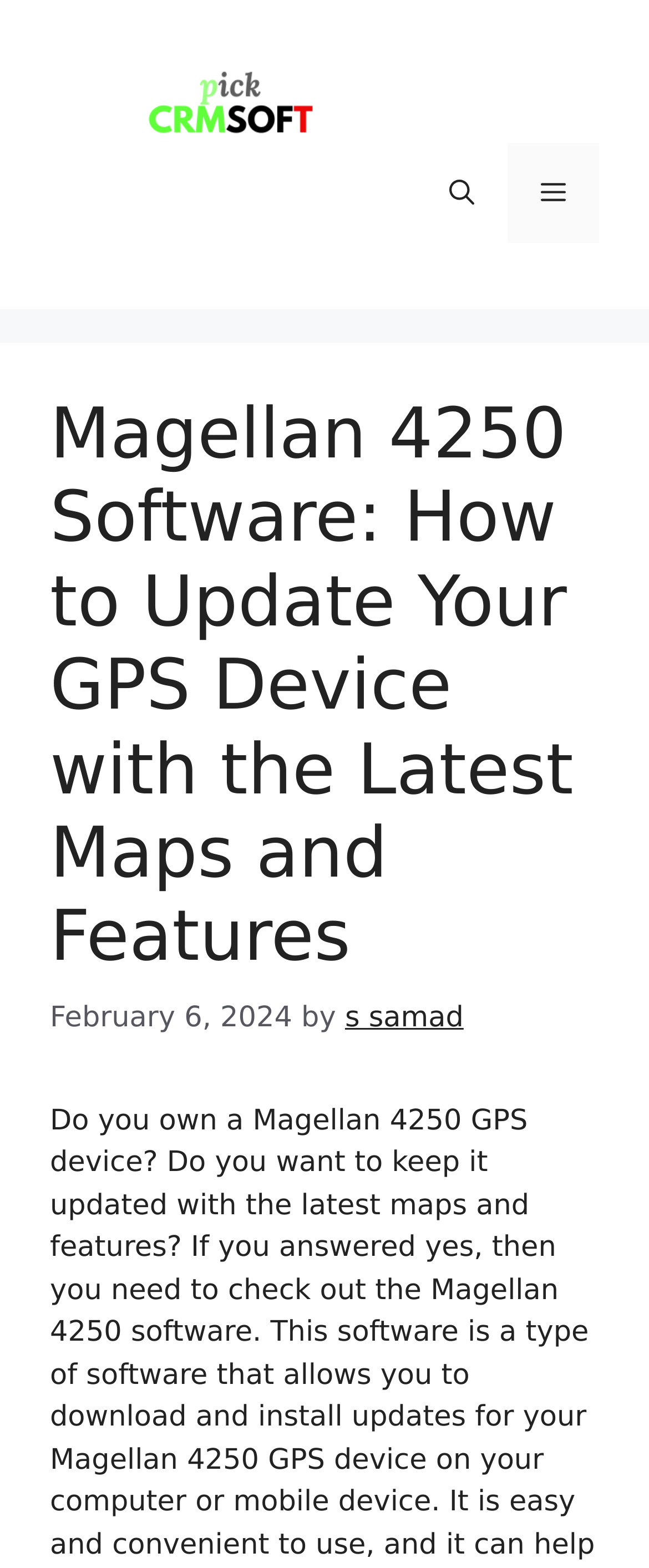Given the element description s samad, predict the bounding box coordinates for the UI element in the webpage screenshot. The format should be (top-left x, top-left y, bottom-right x, bottom-right y), and the values should be between 0 and 1.

[0.532, 0.639, 0.714, 0.66]